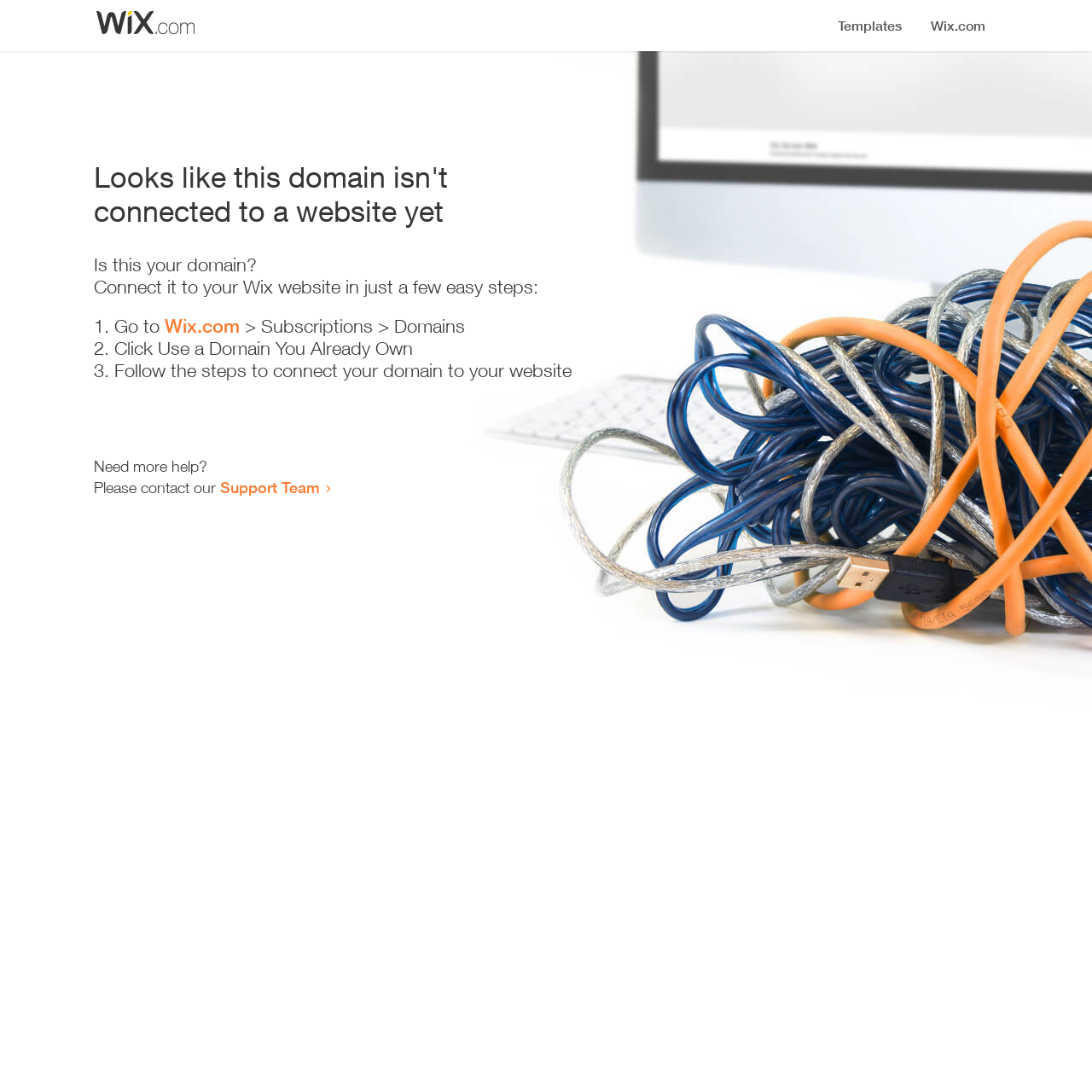What is the purpose of the webpage?
Based on the screenshot, provide a one-word or short-phrase response.

To connect domain to website